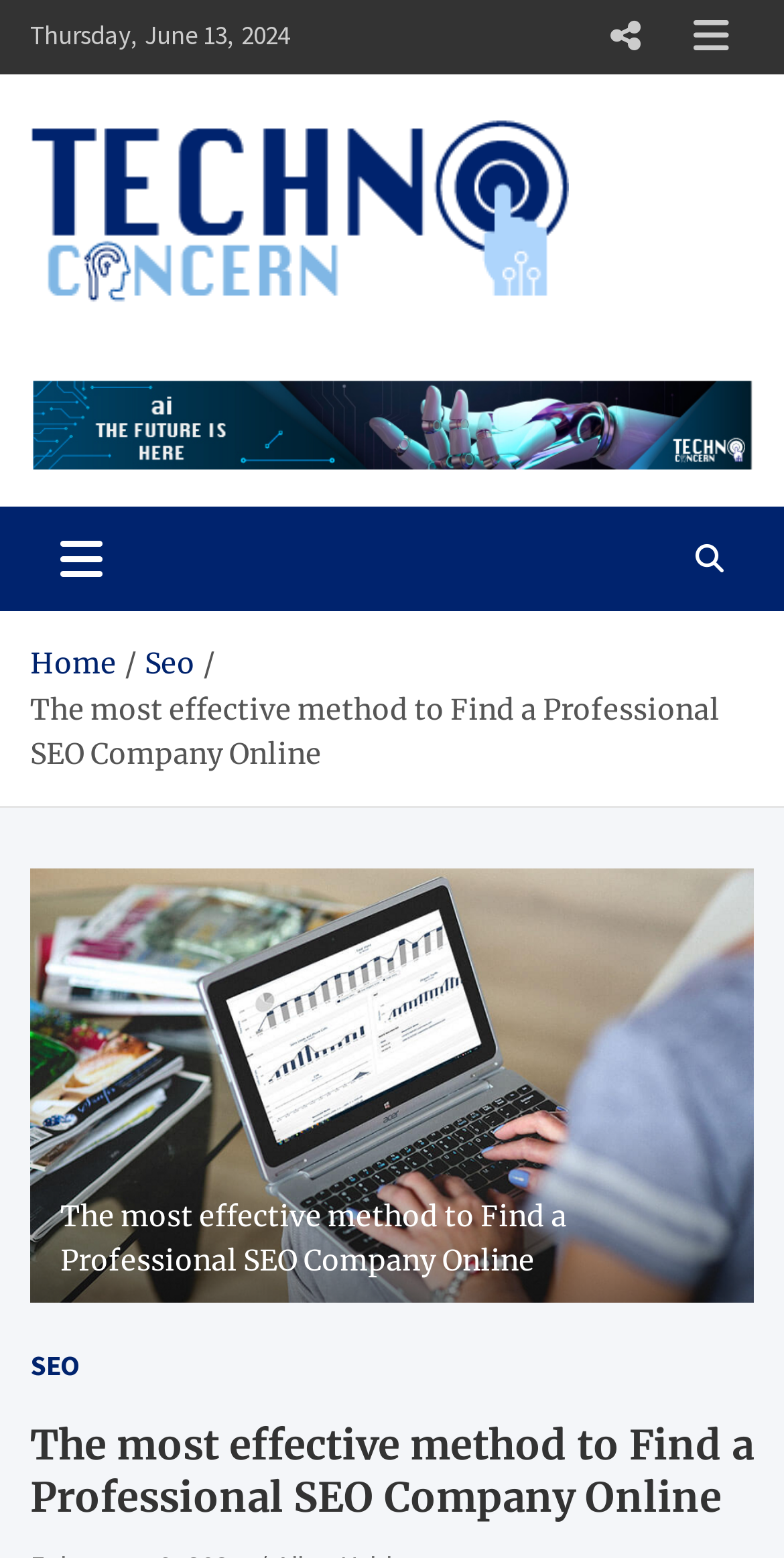Please identify the bounding box coordinates of the clickable area that will allow you to execute the instruction: "Visit the Techno Concern website".

[0.038, 0.071, 0.726, 0.207]